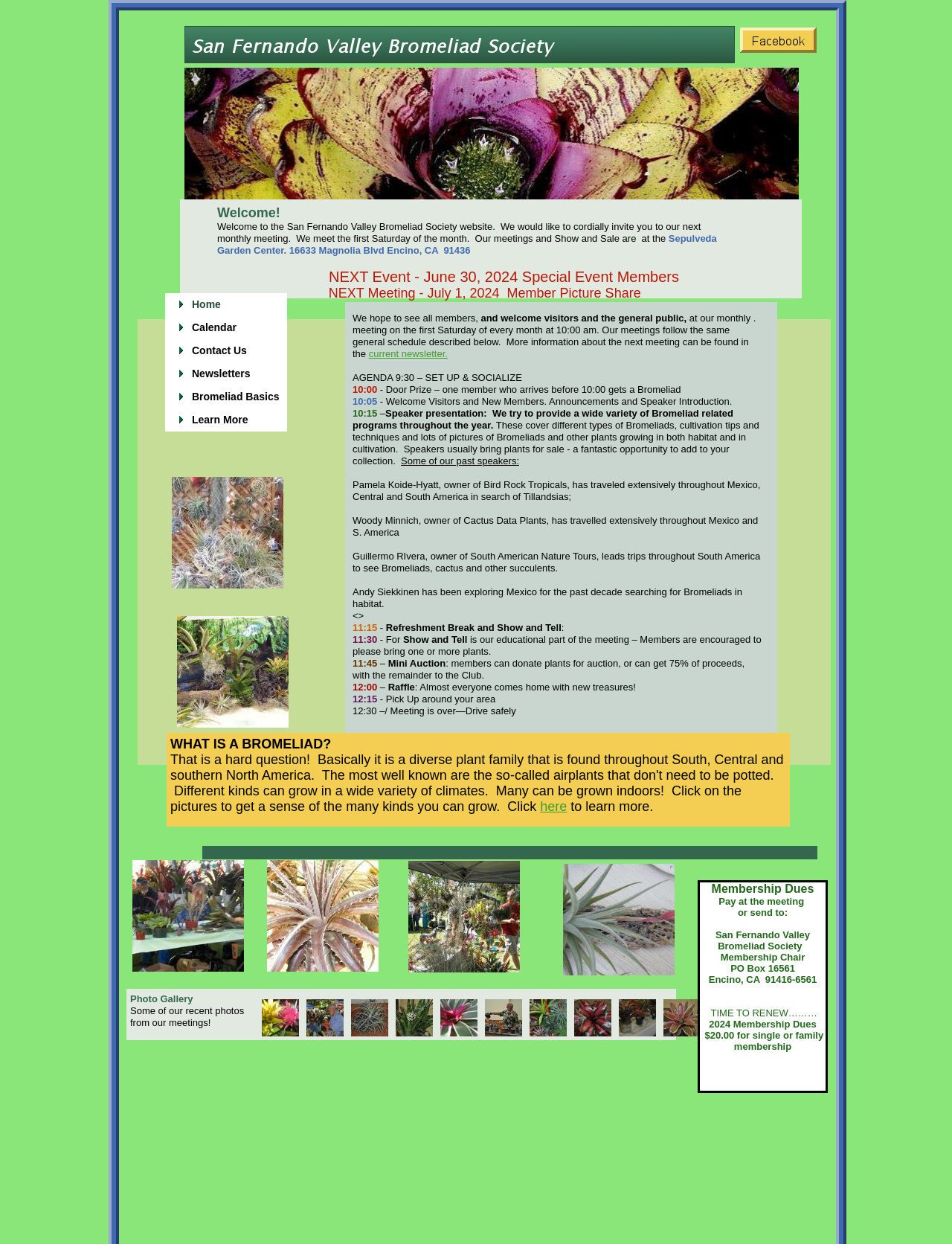What is the name of the society?
Please give a detailed answer to the question using the information shown in the image.

The name of the society can be found in the welcome message at the top of the webpage, which says 'Welcome to the San Fernando Valley Bromeliad Society website.'